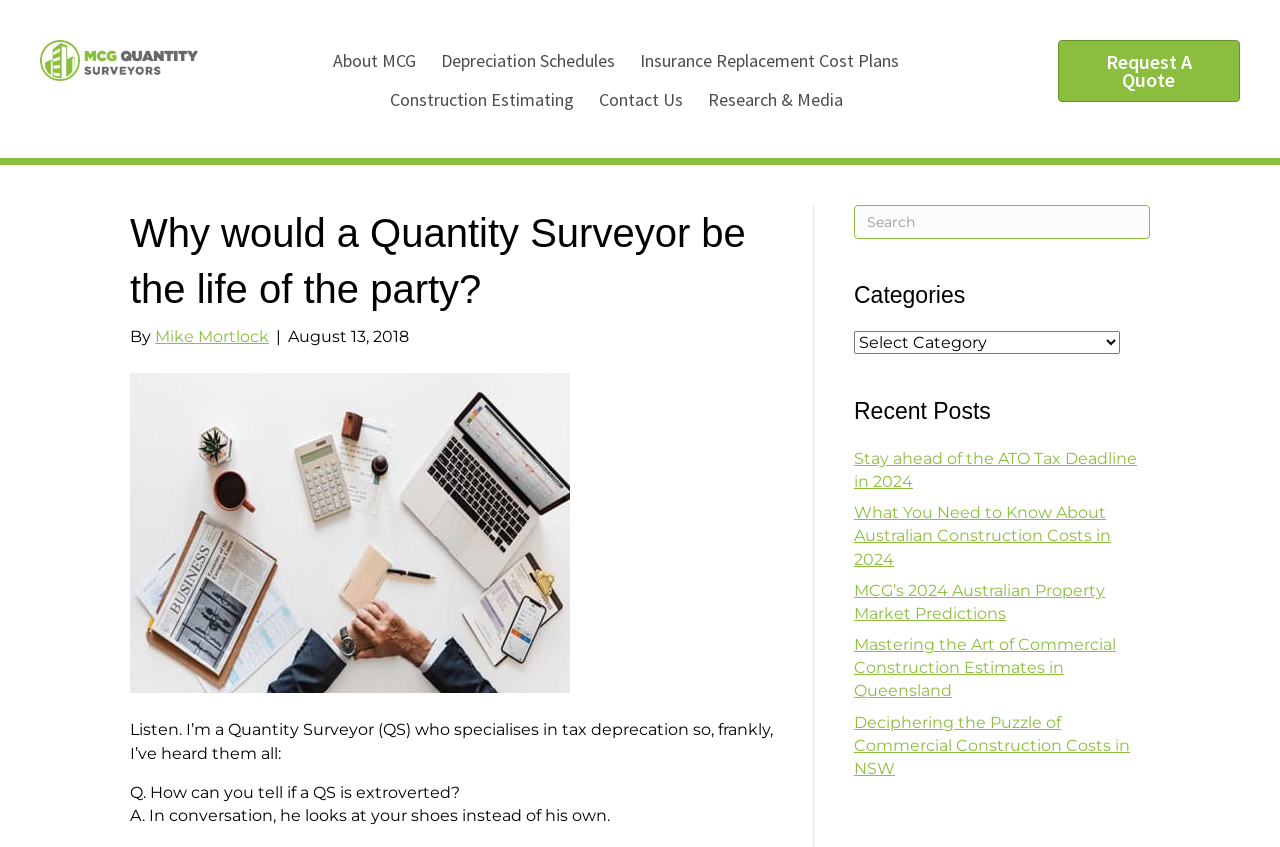Extract the bounding box coordinates for the UI element described by the text: "Mike Mortlock". The coordinates should be in the form of [left, top, right, bottom] with values between 0 and 1.

[0.121, 0.386, 0.21, 0.409]